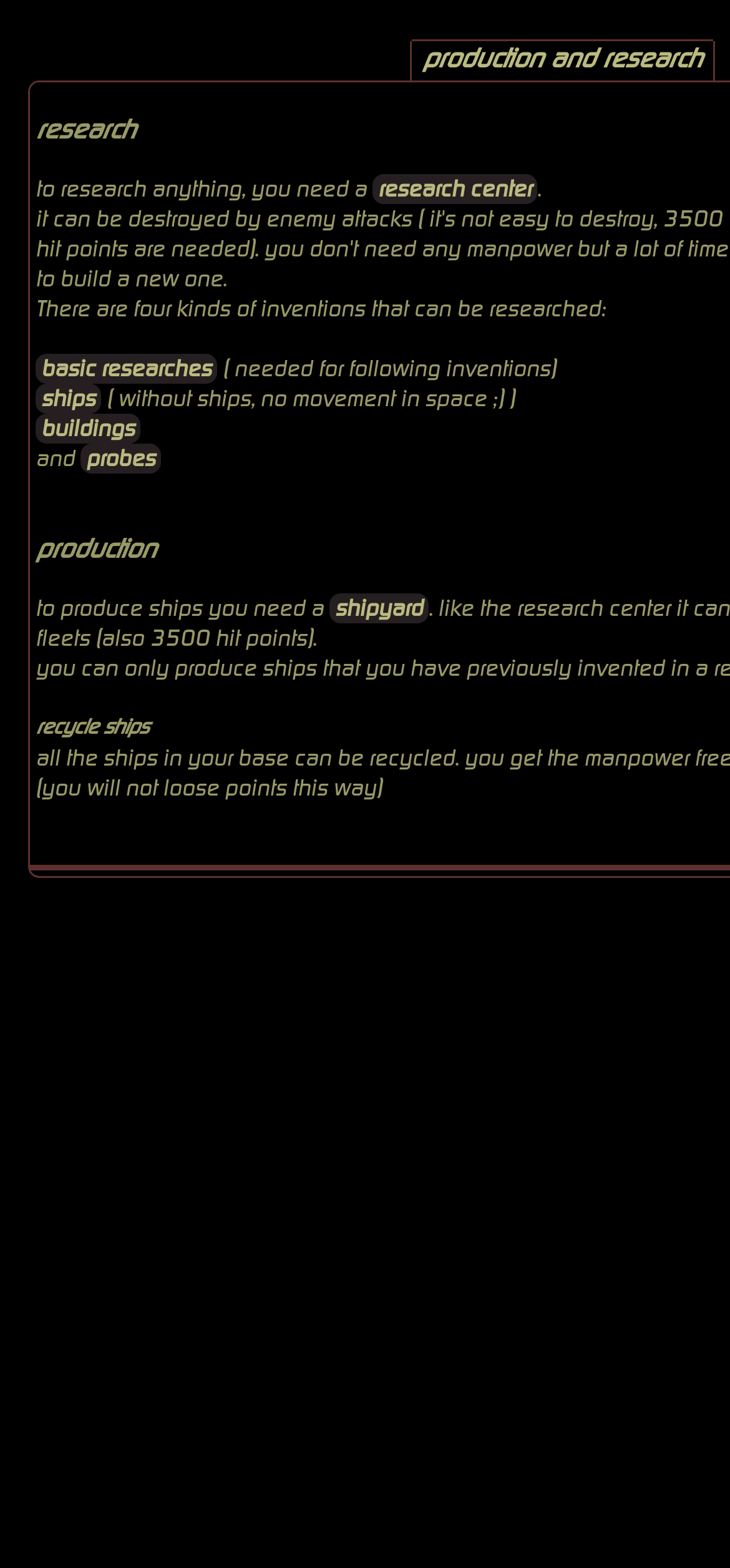What is the benefit of recycling ships?
Based on the screenshot, give a detailed explanation to answer the question.

The webpage mentions that recycling ships does not result in losing points, which implies that it is a beneficial action in terms of point management.